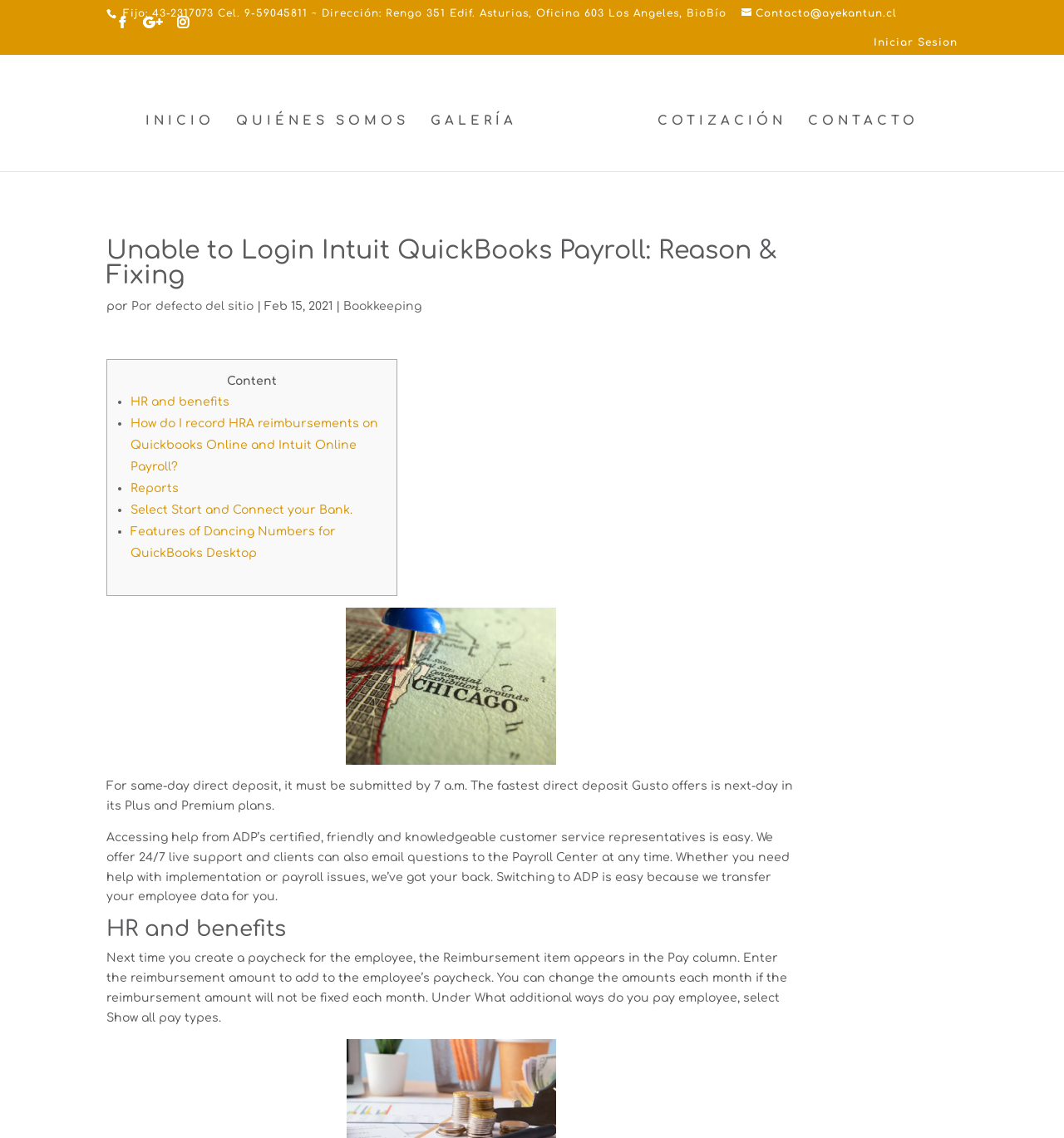Pinpoint the bounding box coordinates of the clickable area necessary to execute the following instruction: "Search for something". The coordinates should be given as four float numbers between 0 and 1, namely [left, top, right, bottom].

[0.053, 0.048, 0.953, 0.049]